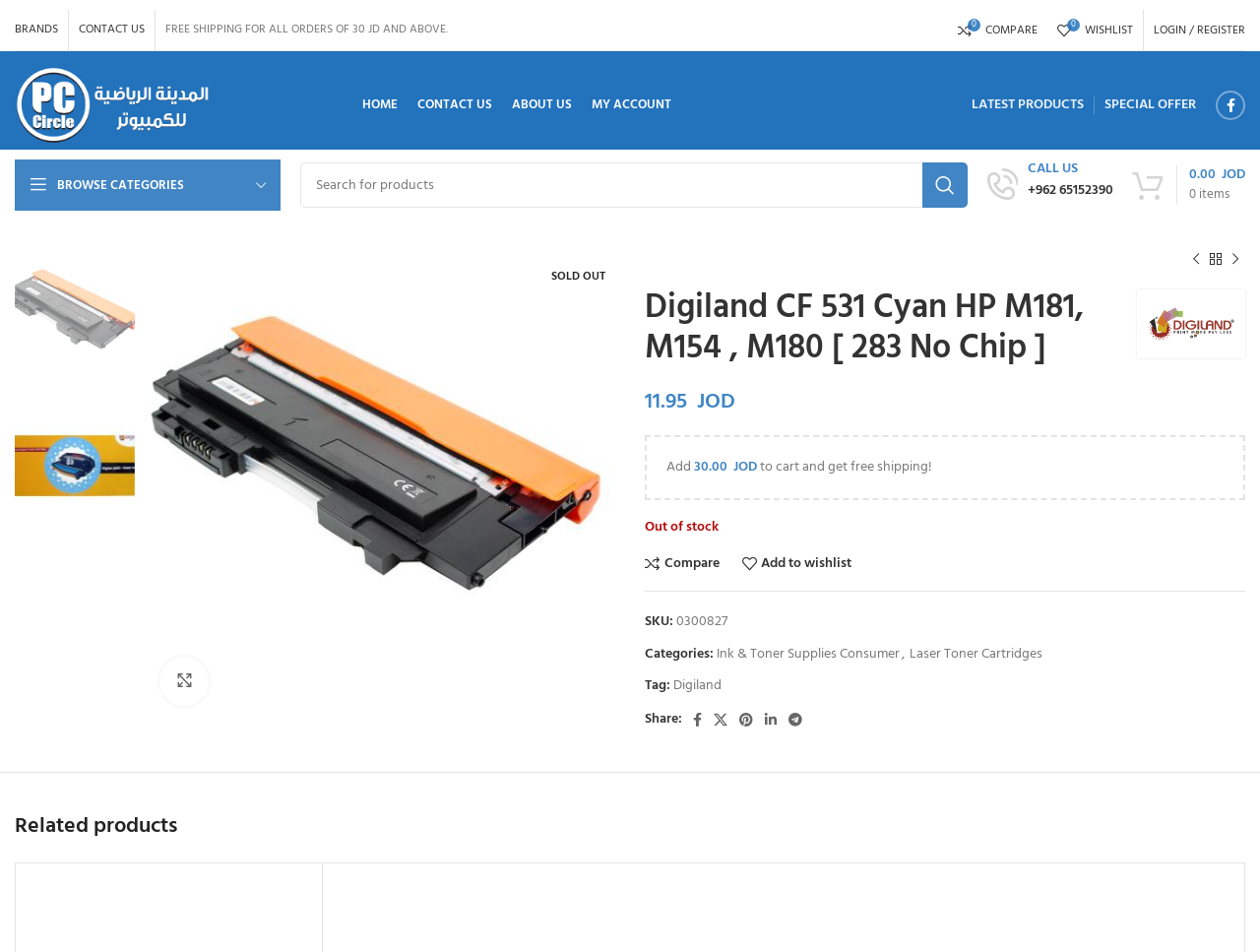Specify the bounding box coordinates of the element's region that should be clicked to achieve the following instruction: "View latest products". The bounding box coordinates consist of four float numbers between 0 and 1, in the format [left, top, right, bottom].

[0.771, 0.098, 0.86, 0.122]